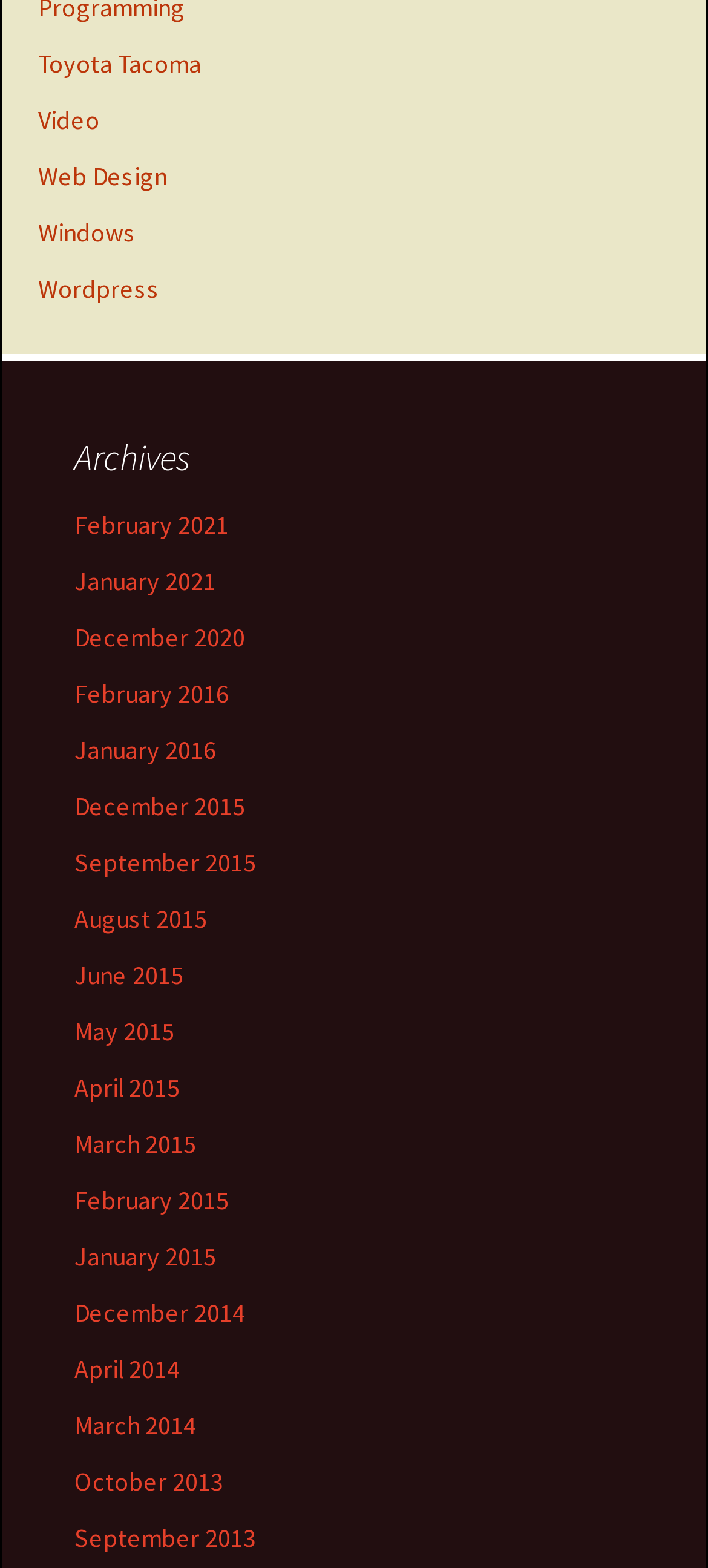For the given element description Windows, determine the bounding box coordinates of the UI element. The coordinates should follow the format (top-left x, top-left y, bottom-right x, bottom-right y) and be within the range of 0 to 1.

[0.054, 0.138, 0.192, 0.159]